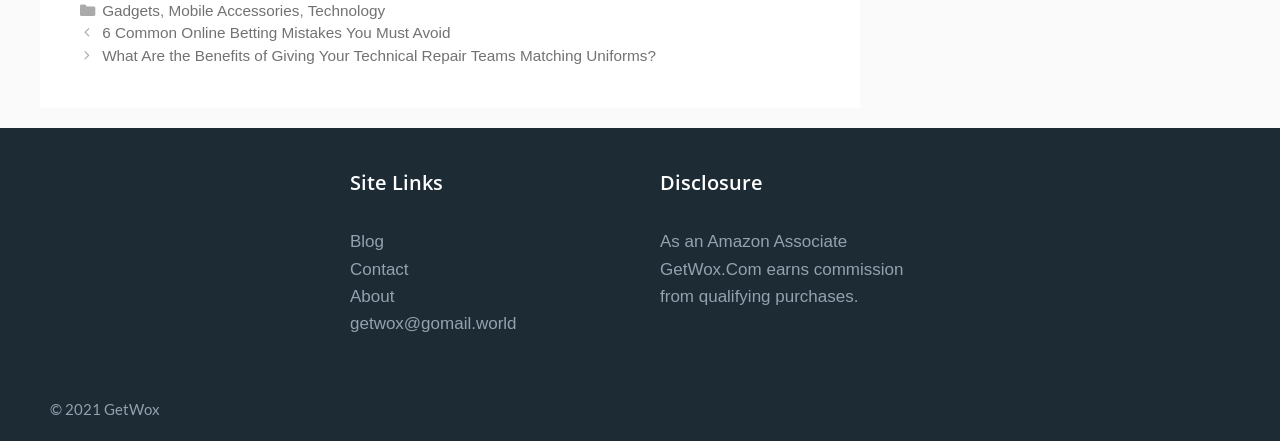Determine the bounding box coordinates for the element that should be clicked to follow this instruction: "Click on Gadgets". The coordinates should be given as four float numbers between 0 and 1, in the format [left, top, right, bottom].

[0.08, 0.003, 0.125, 0.042]